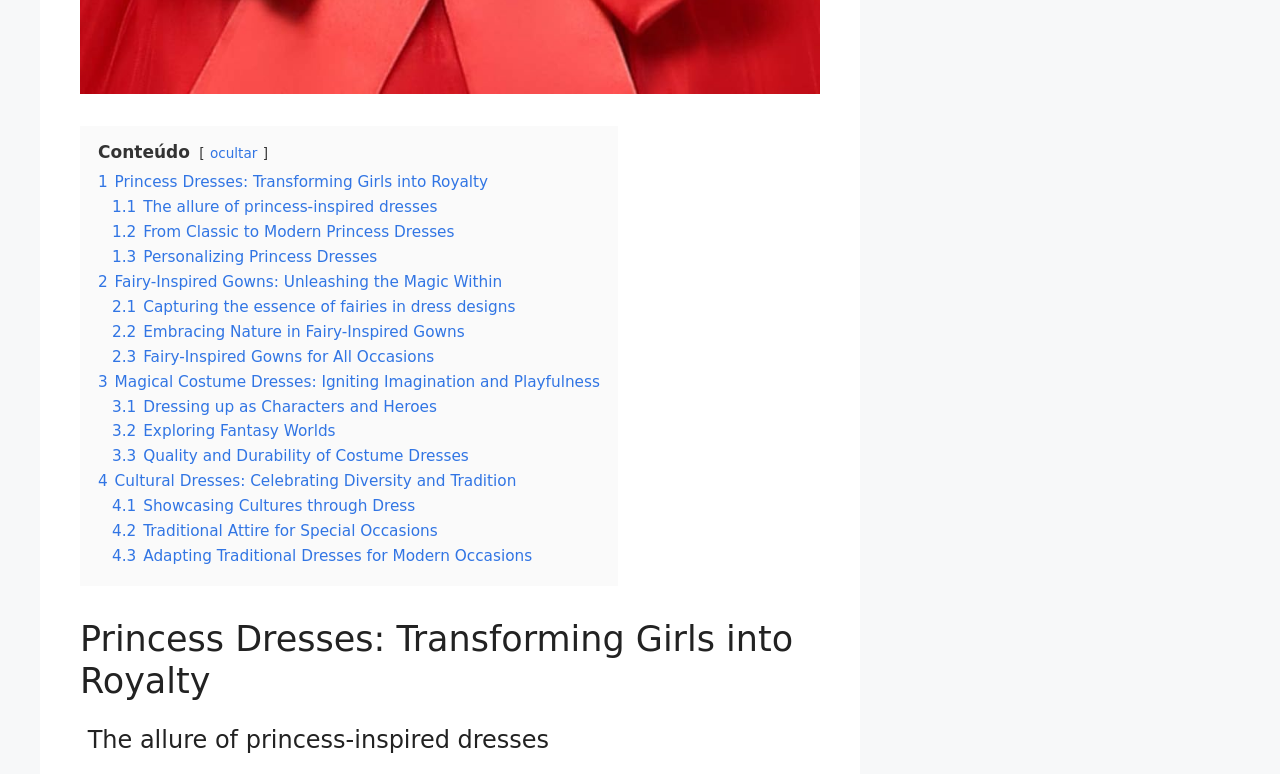What is the last link on the webpage?
Please provide a single word or phrase based on the screenshot.

Adapting Traditional Dresses for Modern Occasions